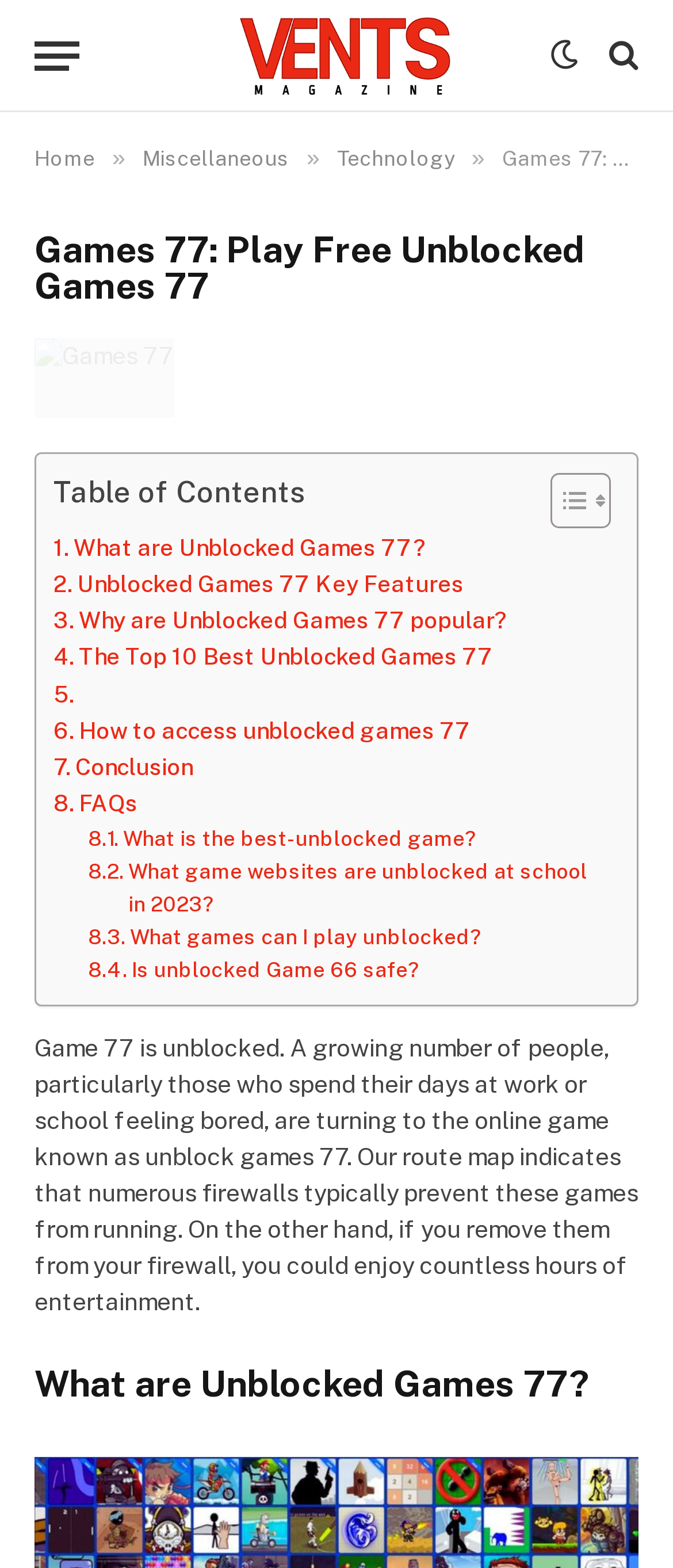What is the main topic of the webpage?
Please answer the question with as much detail and depth as you can.

The webpage is primarily focused on discussing Unblocked Games 77, including what they are, their key features, why they are popular, and how to access them. The webpage also provides a table of contents and FAQs related to Unblocked Games 77.